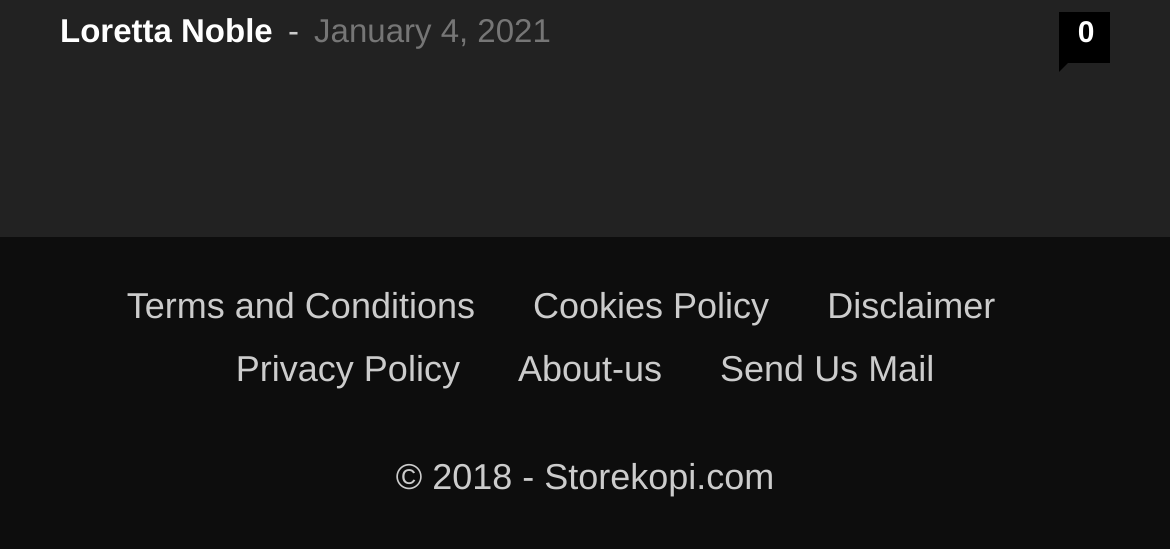Please provide a detailed answer to the question below by examining the image:
What is the name of the author?

The name of the author can be found in the top-left corner of the webpage, where it says 'Loretta Noble' in a link format.